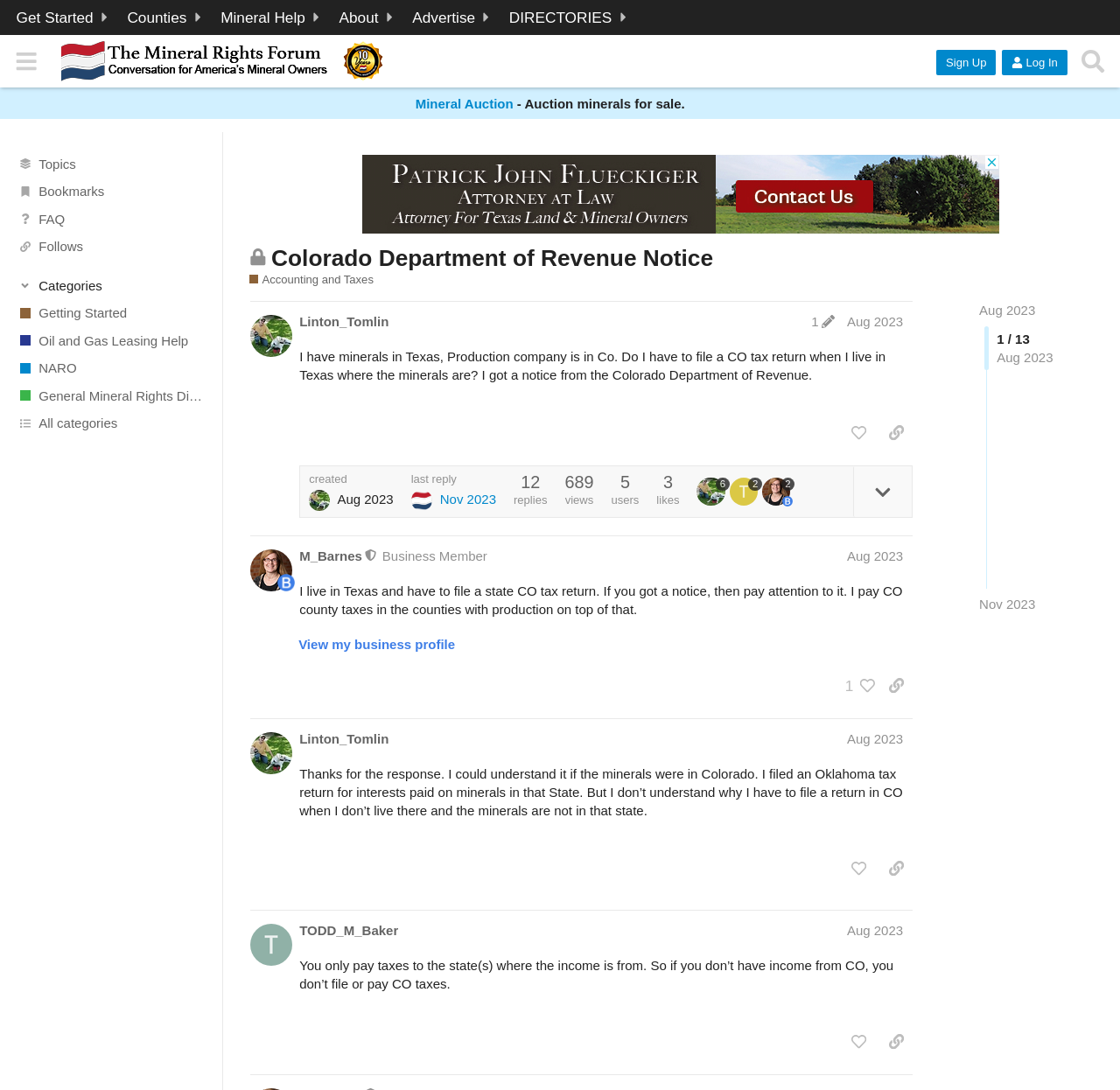How many replies are there in the discussion?
Identify the answer in the screenshot and reply with a single word or phrase.

689